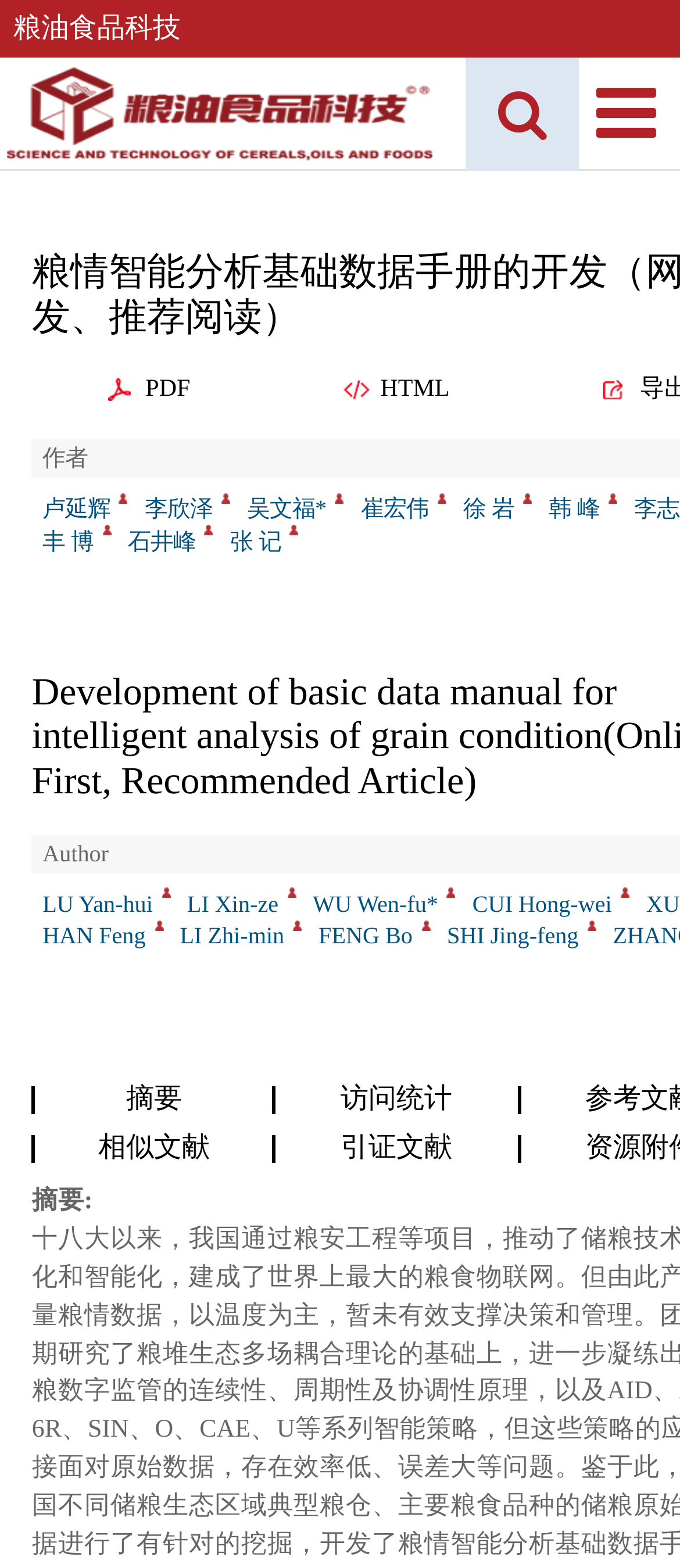Provide a brief response to the question below using one word or phrase:
What is the topic of this webpage?

Grain intelligence analysis